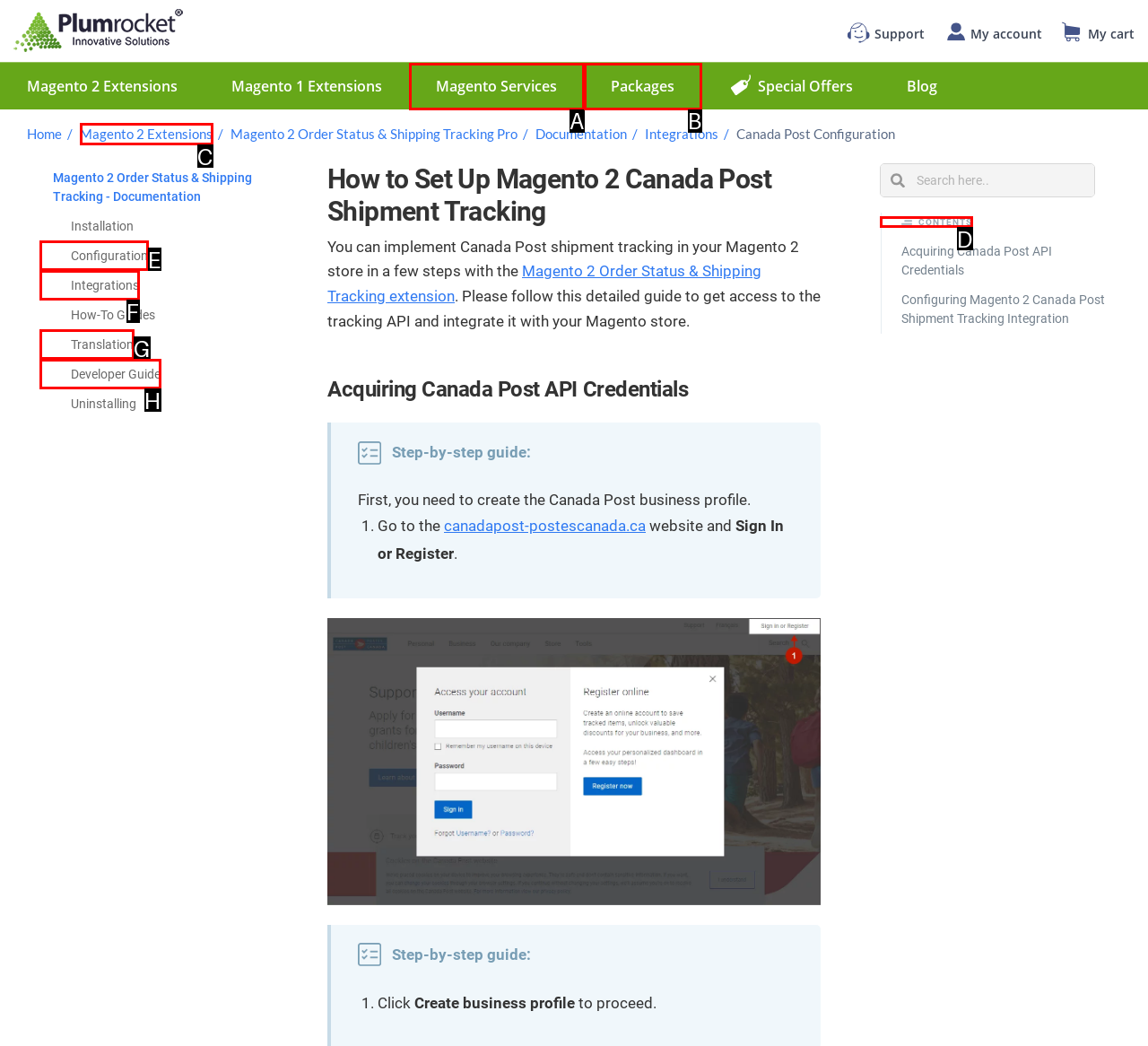Choose the option that best matches the element: Magento 2 Extensions
Respond with the letter of the correct option.

C